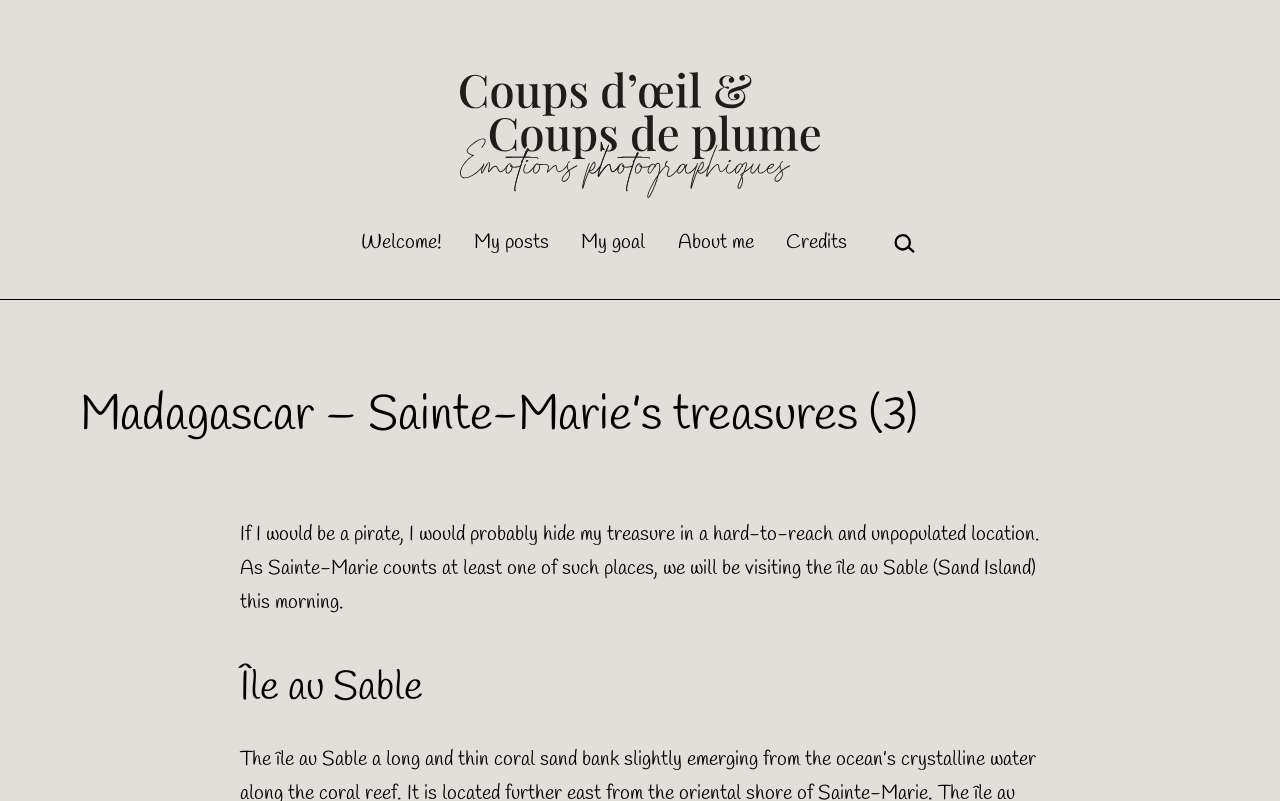Determine the bounding box coordinates (top-left x, top-left y, bottom-right x, bottom-right y) of the UI element described in the following text: About me

[0.519, 0.272, 0.599, 0.334]